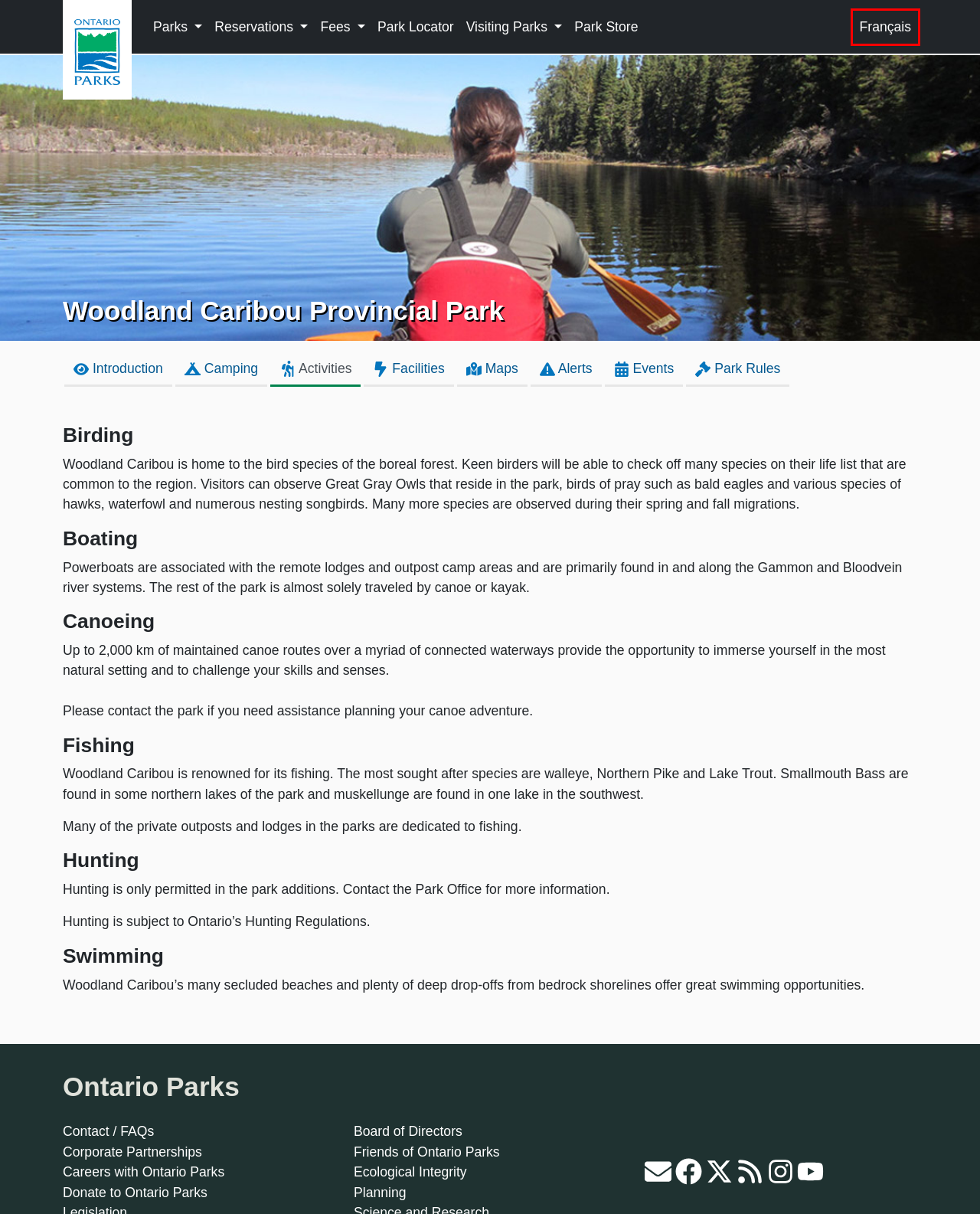You are looking at a webpage screenshot with a red bounding box around an element. Pick the description that best matches the new webpage after interacting with the element in the red bounding box. The possible descriptions are:
A. Law Document English View | Ontario.ca
B. Copyright information: © King's Printer for Ontario | ontario.ca
C. Privacy statement | ontario.ca
D. Provincial parks and conservation reserves planning | ontario.ca
E. Accessible Customer Service Policy | ontario.ca
F. Terms of use | ontario.ca
G. Bienvenue a  Parc Provincial
H. Ontario Public Service accessibility commitments | ontario.ca

G